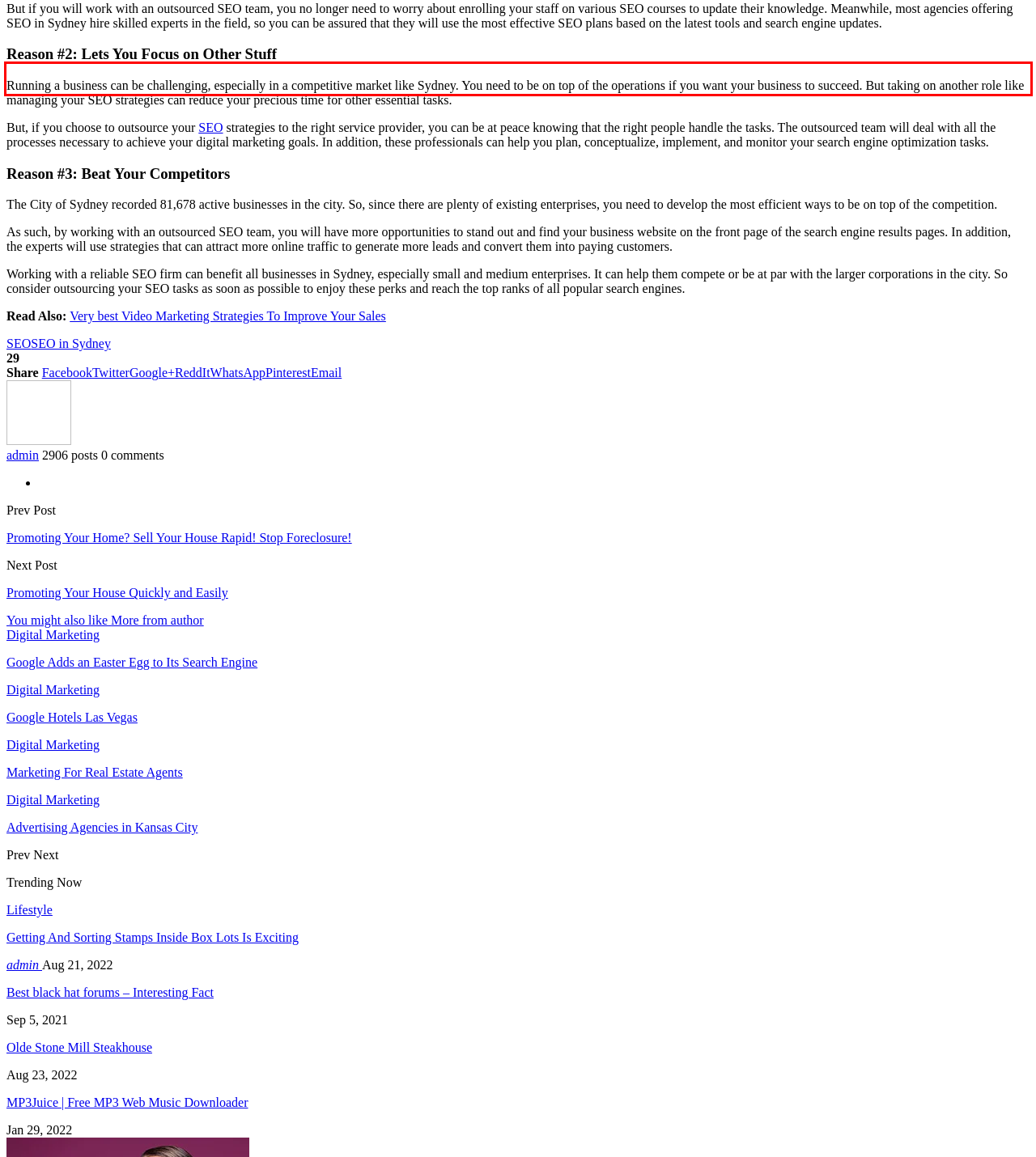Inspect the webpage screenshot that has a red bounding box and use OCR technology to read and display the text inside the red bounding box.

As such, by working with an outsourced SEO team, you will have more opportunities to stand out and find your business website on the front page of the search engine results pages. In addition, the experts will use strategies that can attract more online traffic to generate more leads and convert them into paying customers.